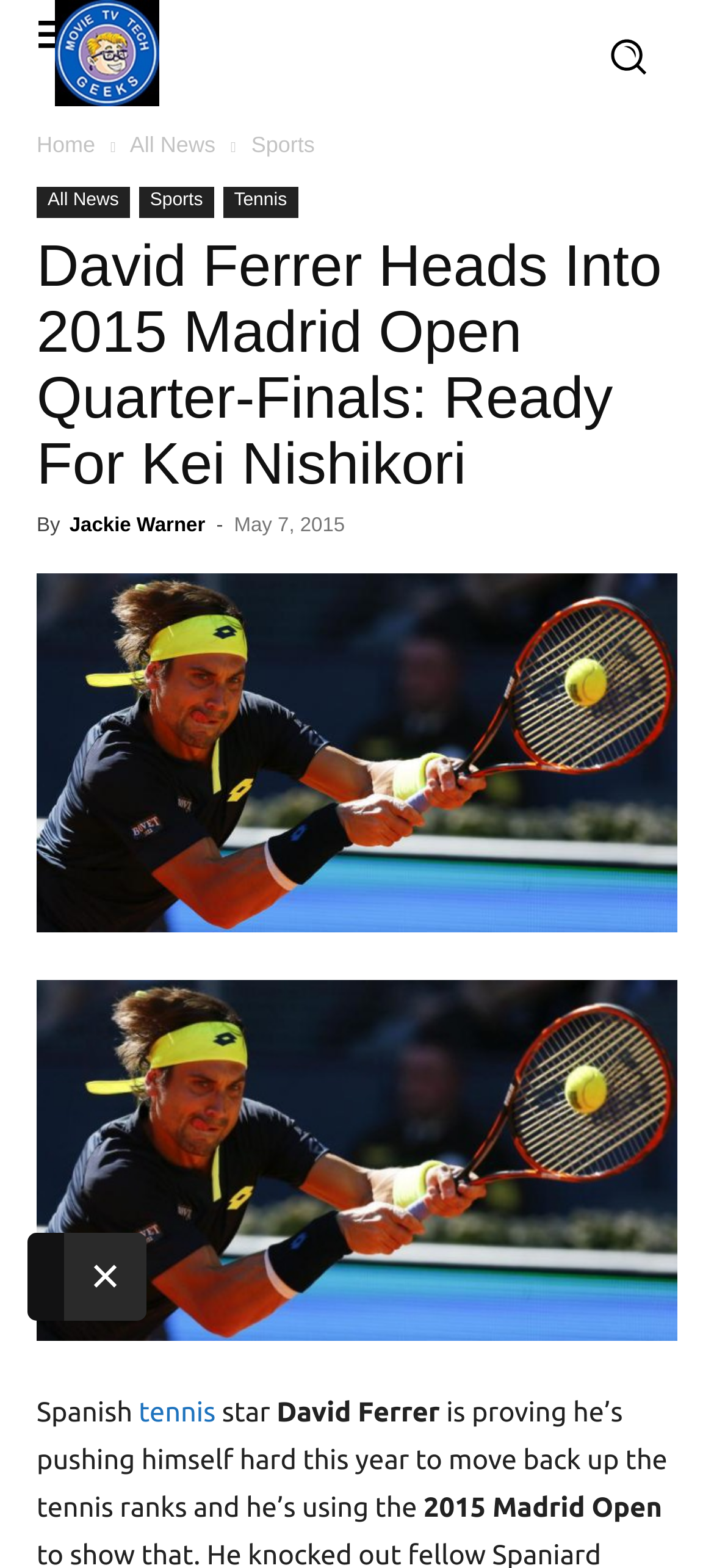What is the author of the article?
From the image, provide a succinct answer in one word or a short phrase.

Jackie Warner